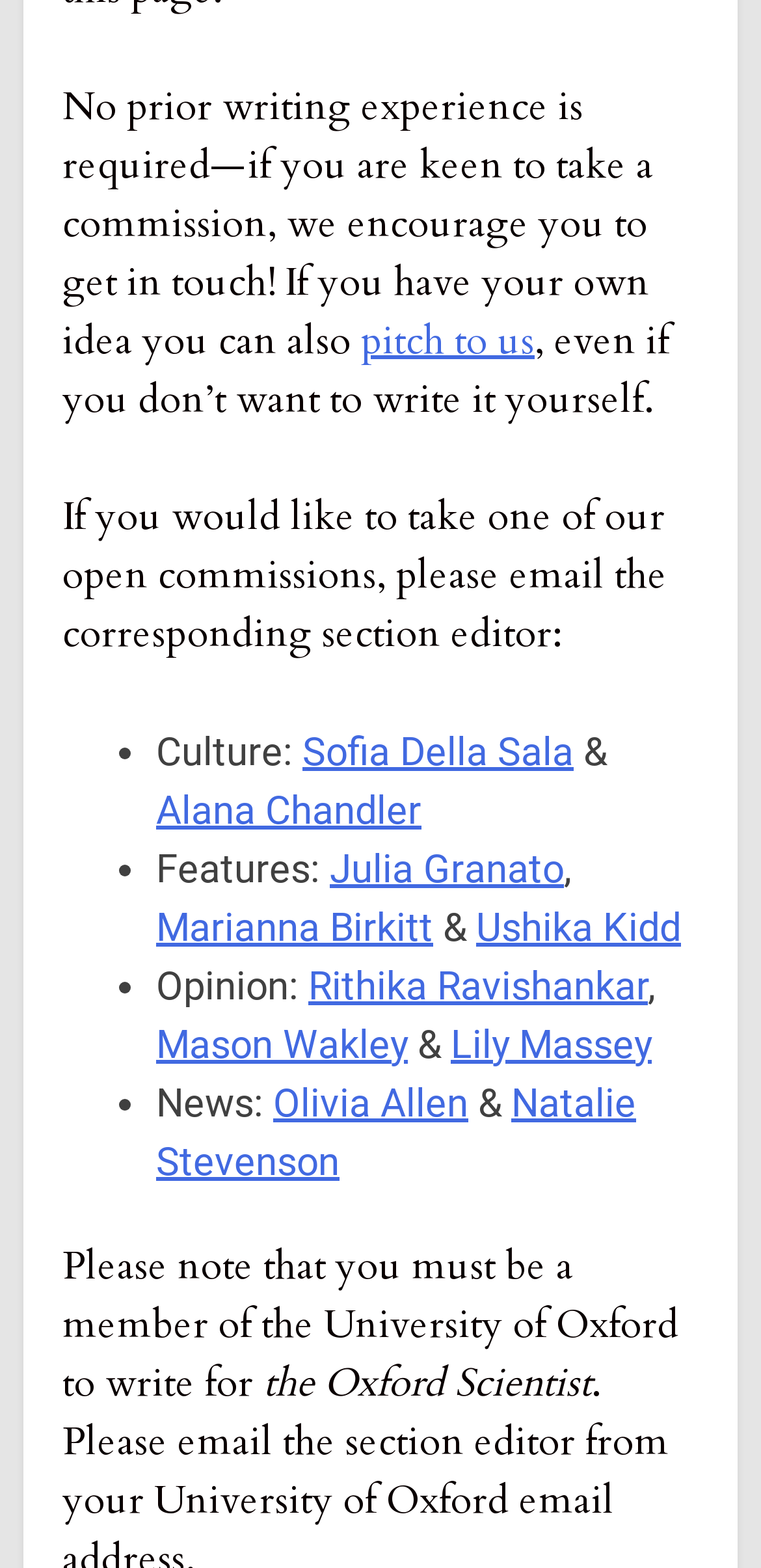Indicate the bounding box coordinates of the clickable region to achieve the following instruction: "email the corresponding section editor."

[0.082, 0.312, 0.877, 0.421]